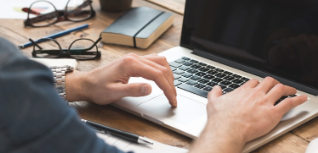What is the importance of the scene?
Please respond to the question thoroughly and include all relevant details.

The scene embodies the essence of modern work life, where technology and organization converge to facilitate effective productivity, especially important for job seekers looking to refine their resumes, highlighting the significance of a well-crafted resume in today's competitive job market.